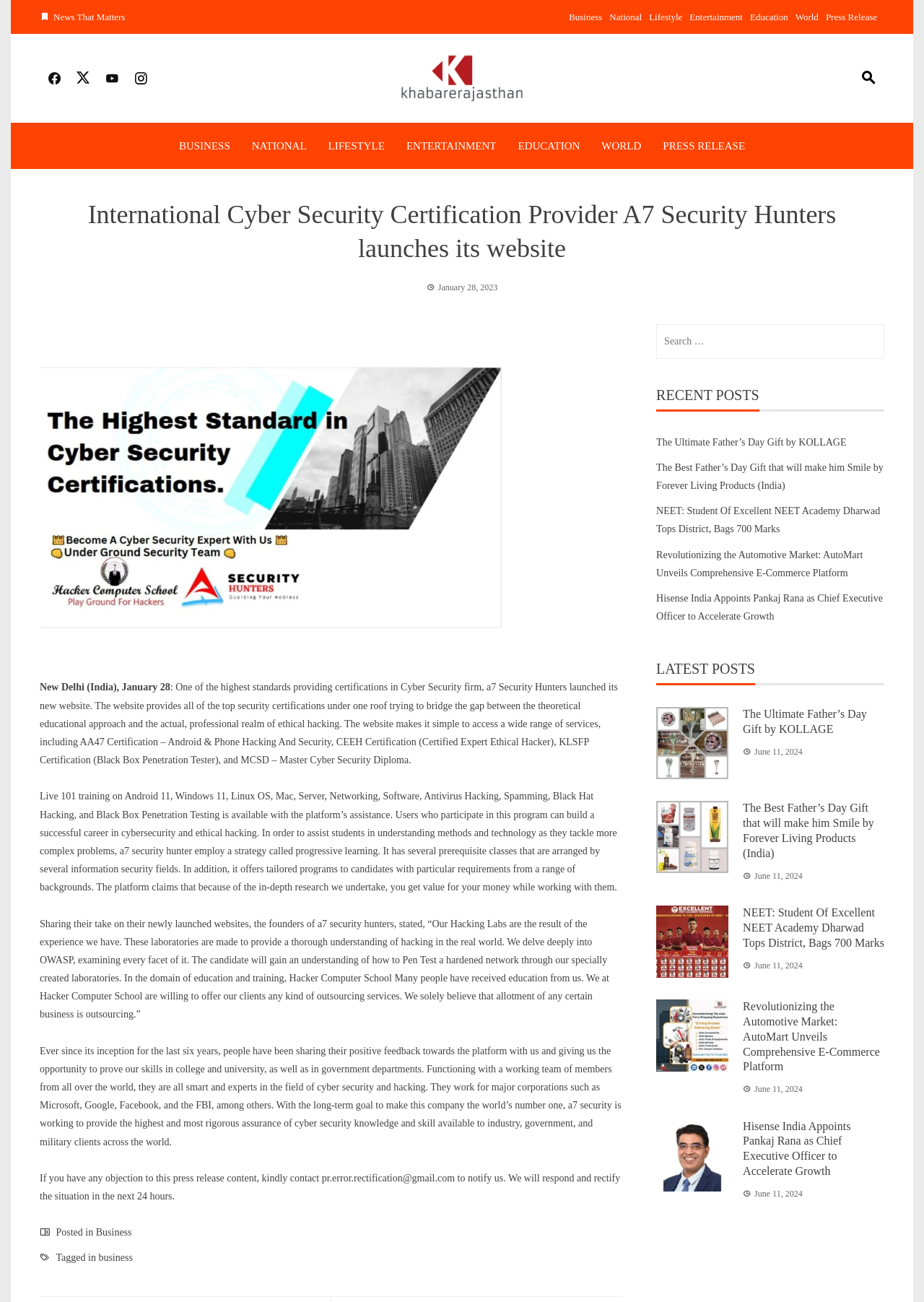What is the name of the certification provided by A7 Security Hunters for Android and Phone Hacking and Security?
Using the image, respond with a single word or phrase.

AA47 Certification